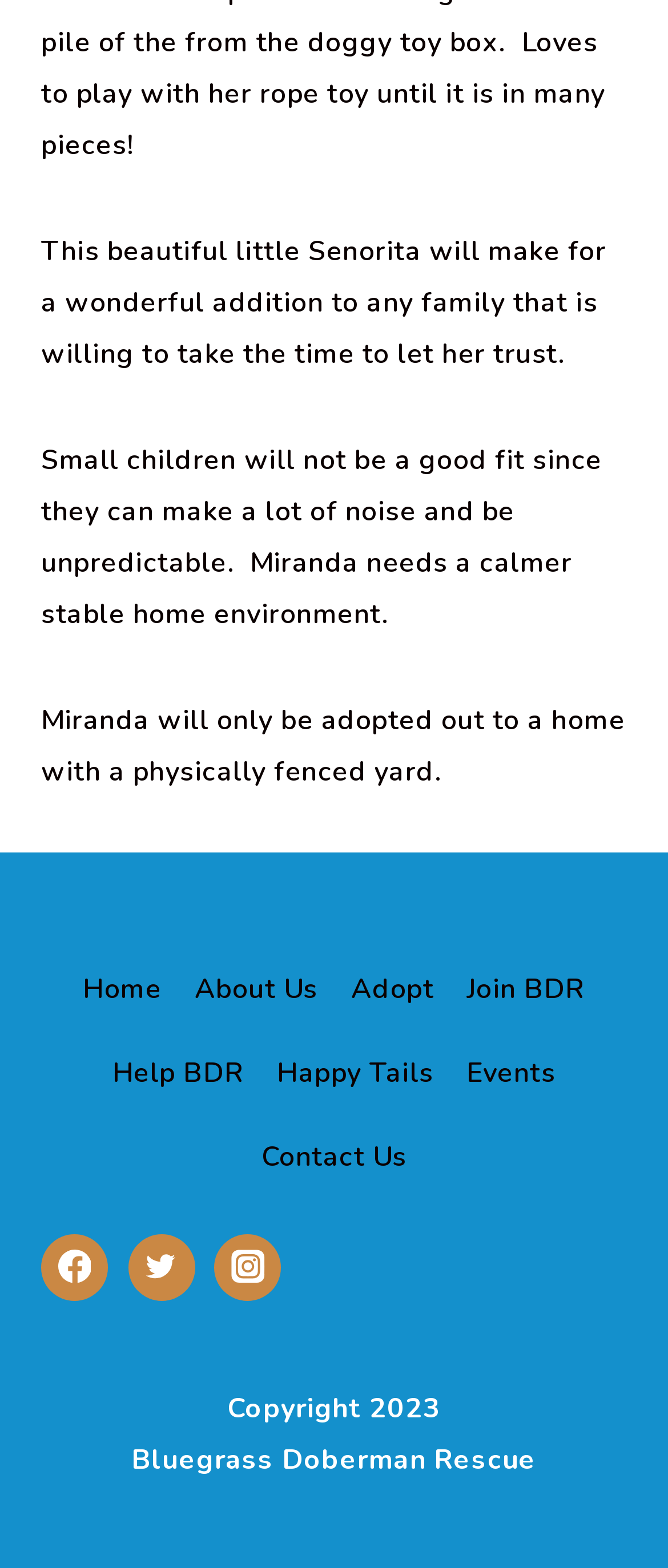What type of yard is required for adopting Miranda?
Kindly offer a comprehensive and detailed response to the question.

According to the StaticText element, 'Miranda will only be adopted out to a home with a physically fenced yard.'